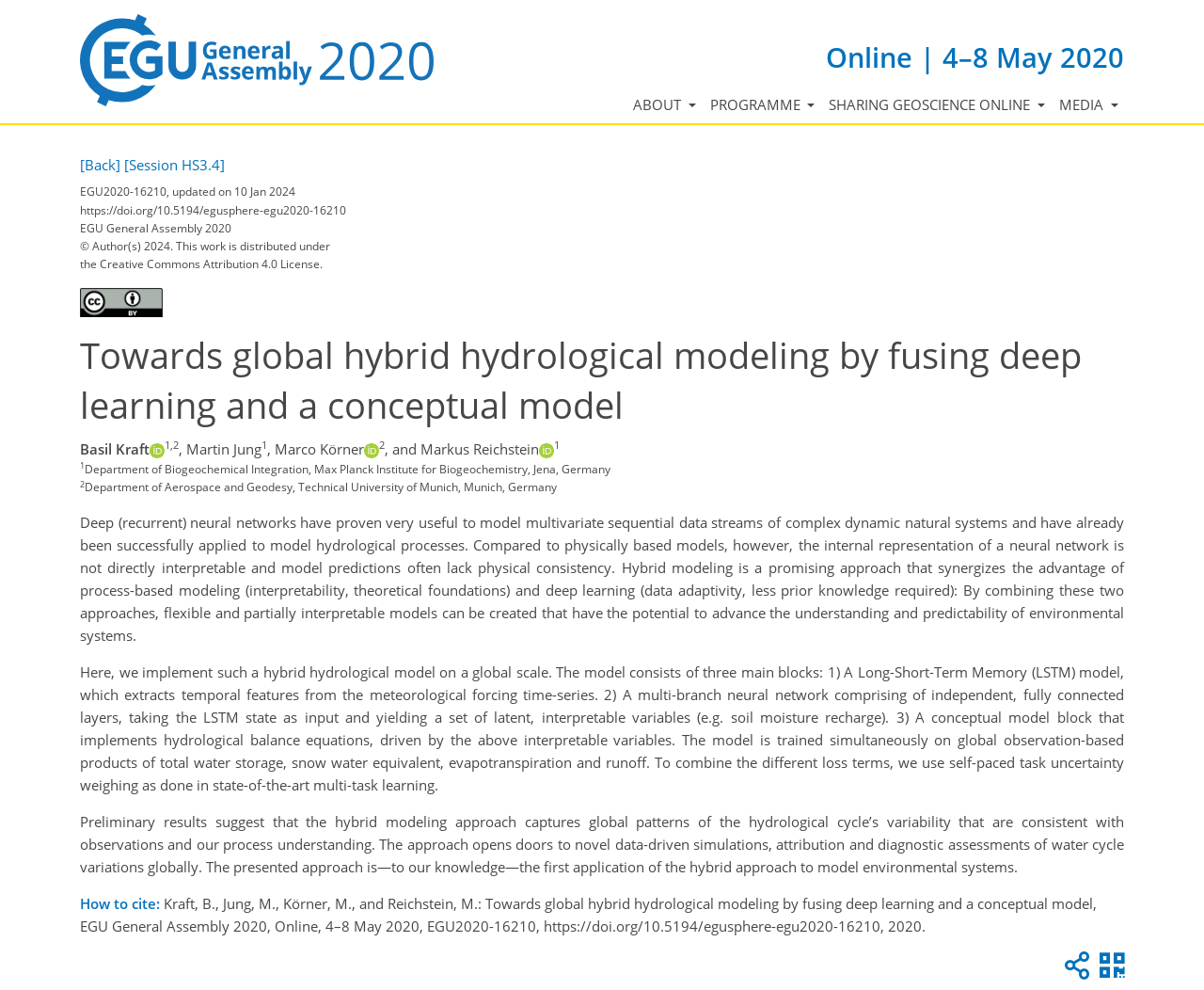Offer a thorough description of the webpage.

The webpage is about the EGU2020 conference, specifically a meeting organizer page for a presentation titled "Towards global hybrid hydrological modeling by fusing deep learning and a conceptual model". 

At the top of the page, there is a logo image and a link to the left, followed by a text "Online | 4–8 May 2020". Below this, there are four buttons labeled "ABOUT", "PROGRAMME", "SHARING GEOSCIENCE ONLINE", and "MEDIA", which are likely navigation links to other parts of the conference website.

On the left side of the page, there are several links, including "[Back]" and "[Session HS3.4]", as well as some text describing the presentation, including the title, authors, and a DOI link. 

The main content of the page is a long text describing the presentation, which is divided into three paragraphs. The text discusses the use of deep learning and conceptual models in hydrological modeling, and presents a hybrid approach that combines the strengths of both methods. The text also mentions the results of the approach and its potential applications.

At the bottom of the page, there are some additional links and text, including a "How to cite" section with a reference to the presentation, and two social media links.